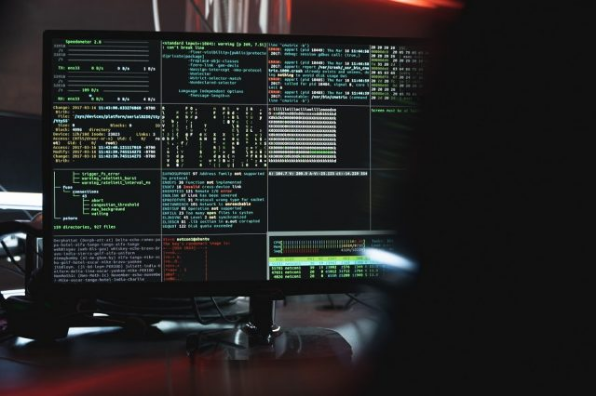Answer the question in a single word or phrase:
Is the background of the image bright?

No